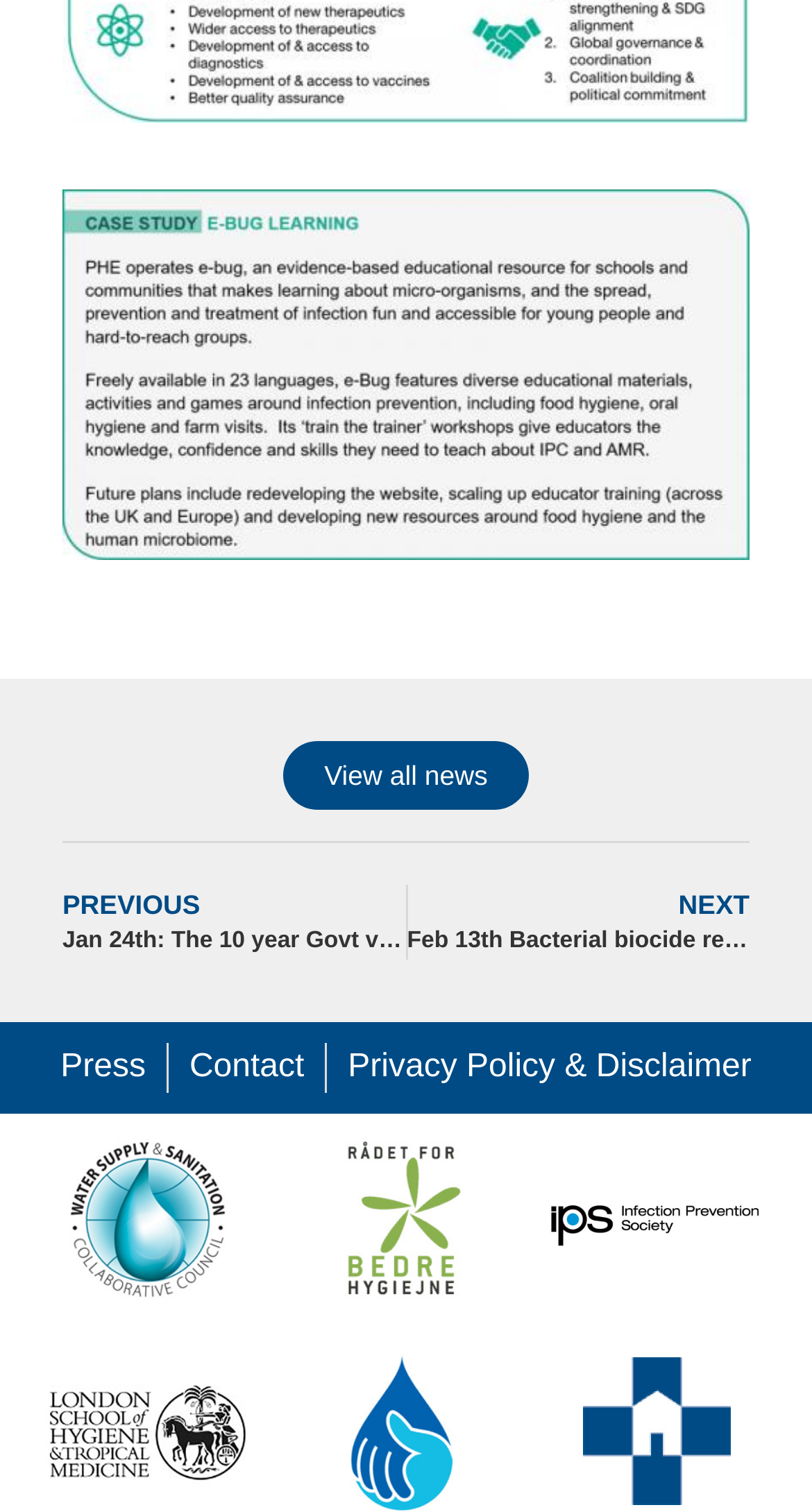Can you find the bounding box coordinates of the area I should click to execute the following instruction: "Contact us"?

[0.233, 0.69, 0.375, 0.723]